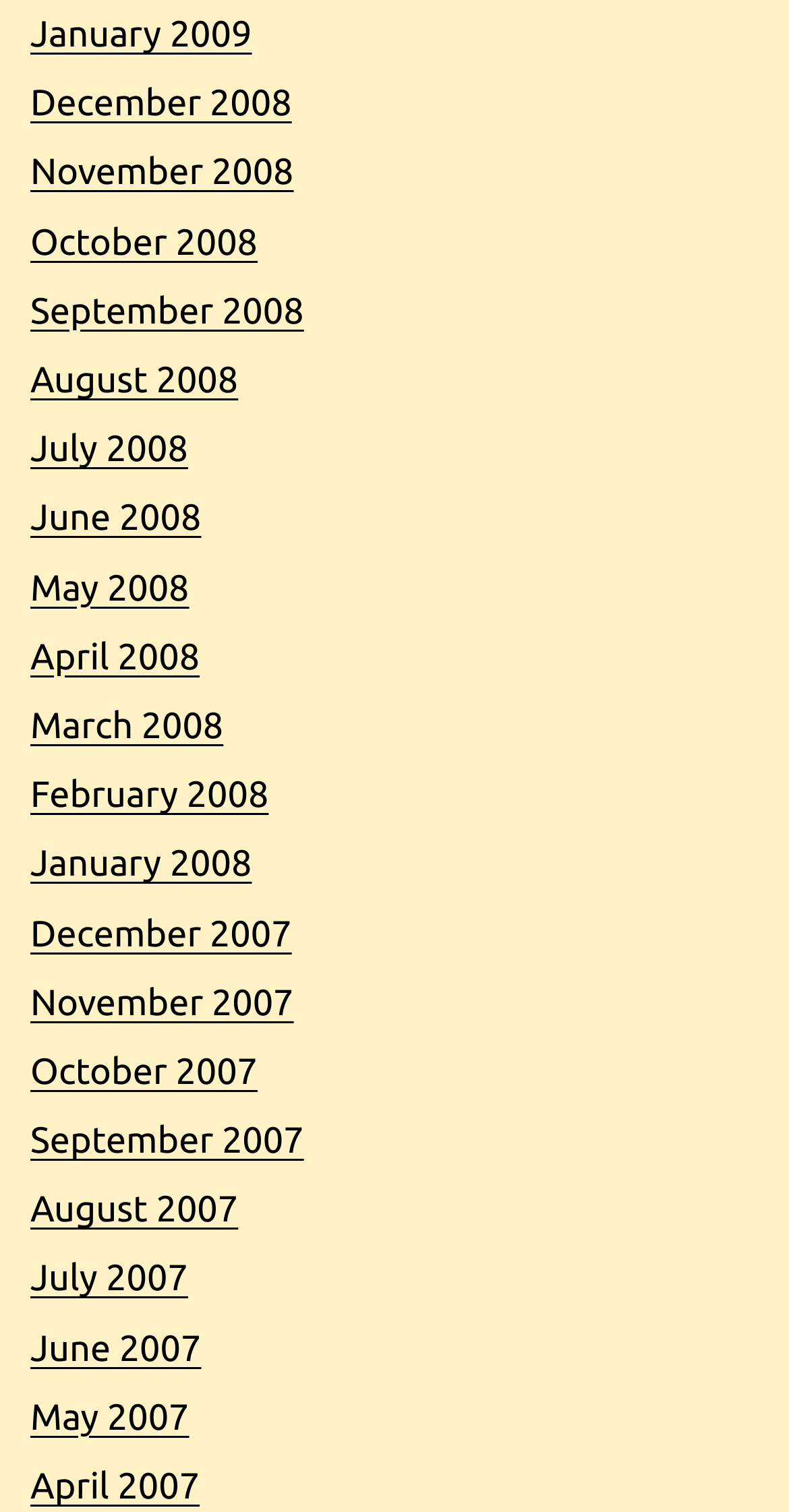Please locate the bounding box coordinates of the region I need to click to follow this instruction: "view January 2009".

[0.038, 0.009, 0.319, 0.036]